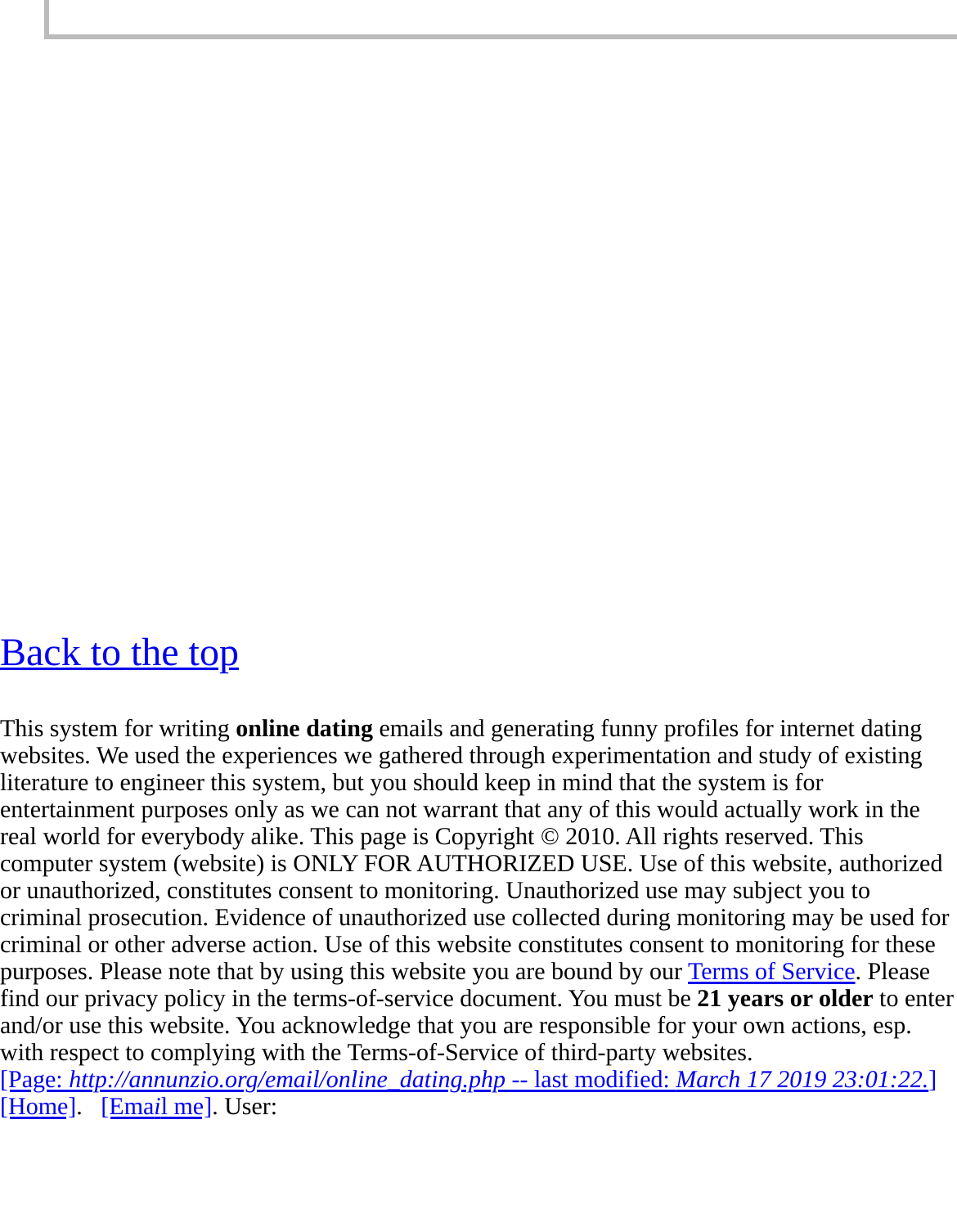What is the purpose of this system?
Based on the visual content, answer with a single word or a brief phrase.

Entertainment